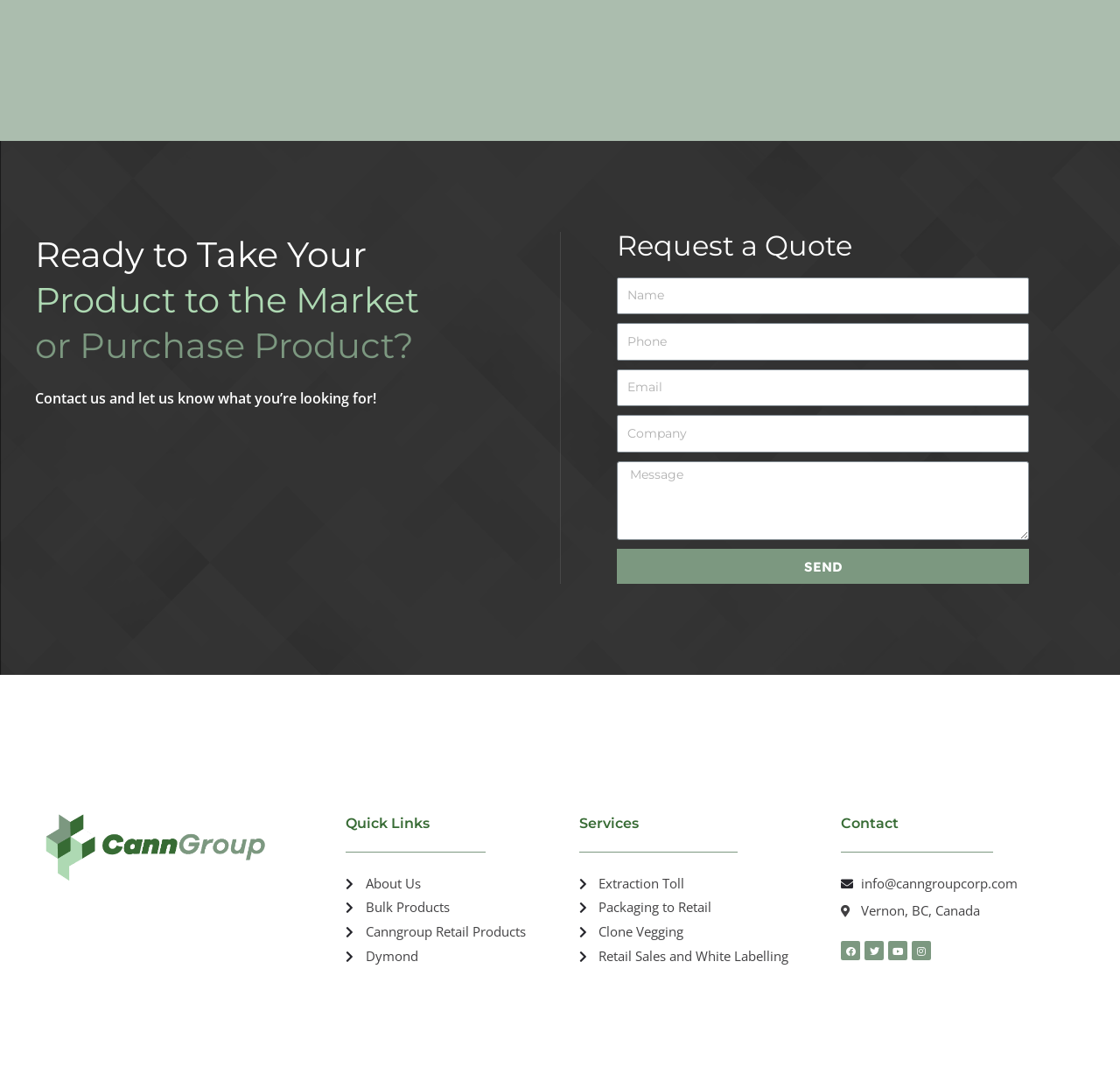Could you determine the bounding box coordinates of the clickable element to complete the instruction: "Go to About Us"? Provide the coordinates as four float numbers between 0 and 1, i.e., [left, top, right, bottom].

[0.309, 0.817, 0.501, 0.84]